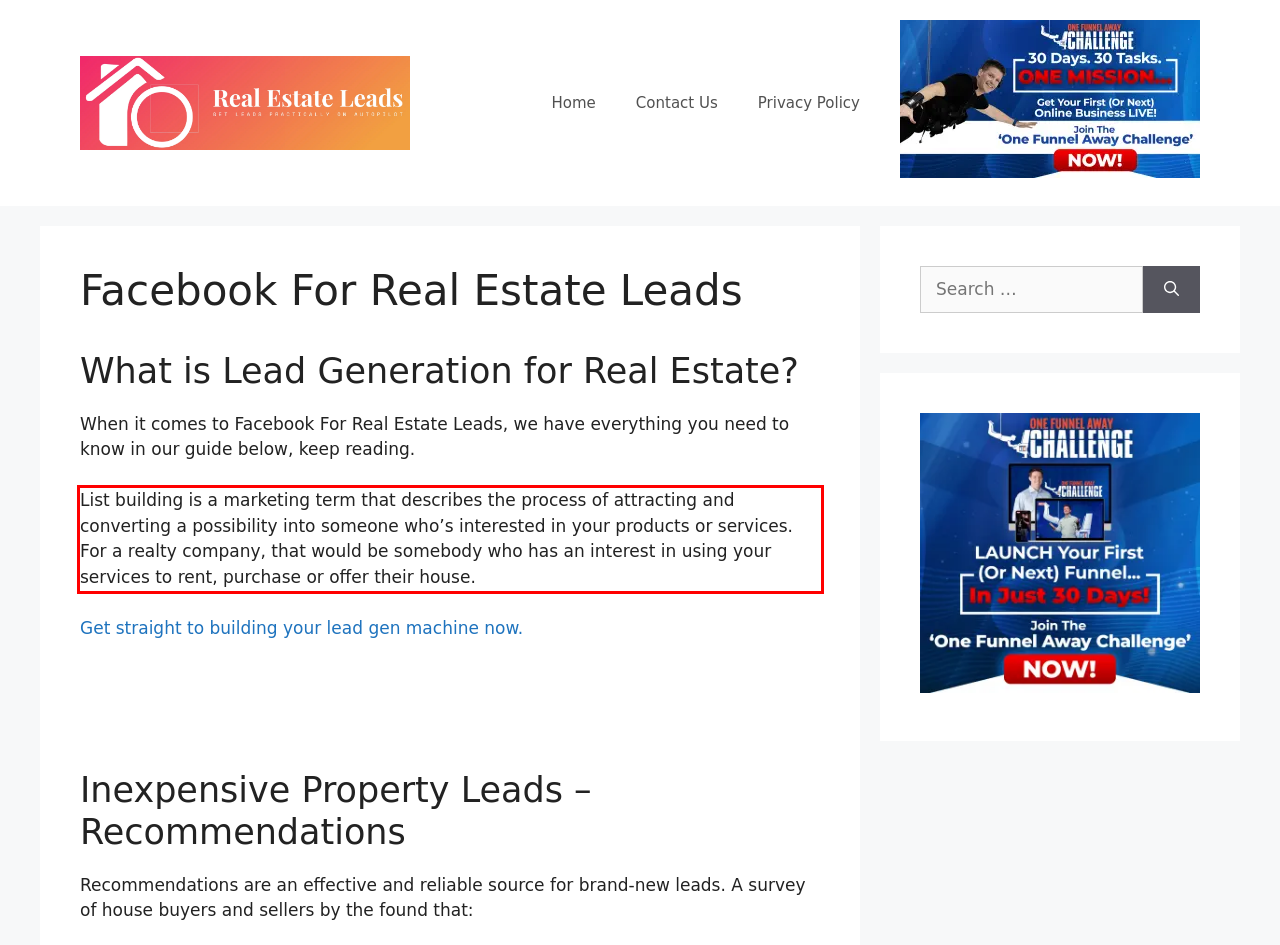Using the provided screenshot, read and generate the text content within the red-bordered area.

List building is a marketing term that describes the process of attracting and converting a possibility into someone who’s interested in your products or services. For a realty company, that would be somebody who has an interest in using your services to rent, purchase or offer their house.